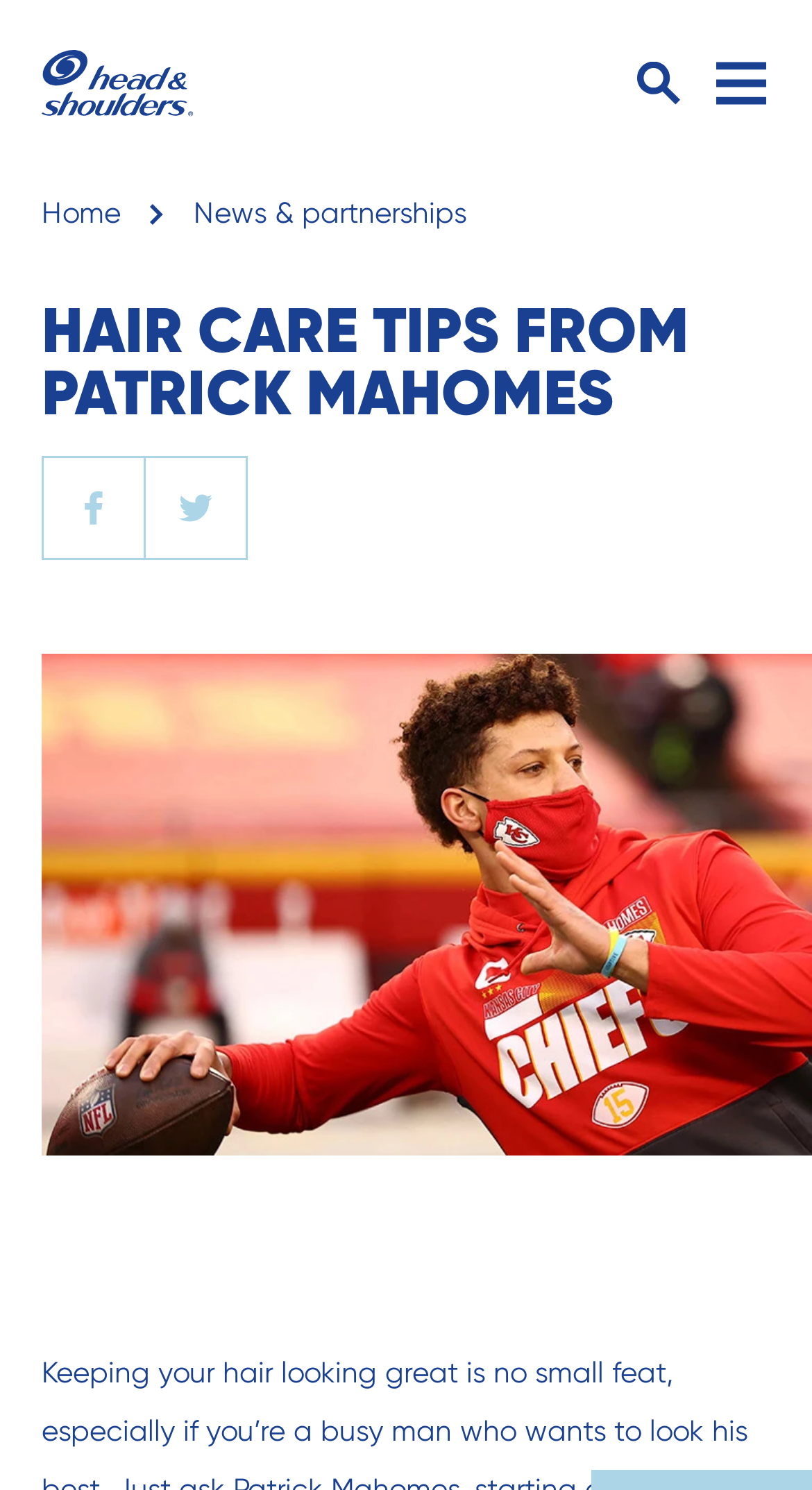Extract the bounding box coordinates of the UI element described: "News & partnerships". Provide the coordinates in the format [left, top, right, bottom] with values ranging from 0 to 1.

[0.238, 0.131, 0.574, 0.154]